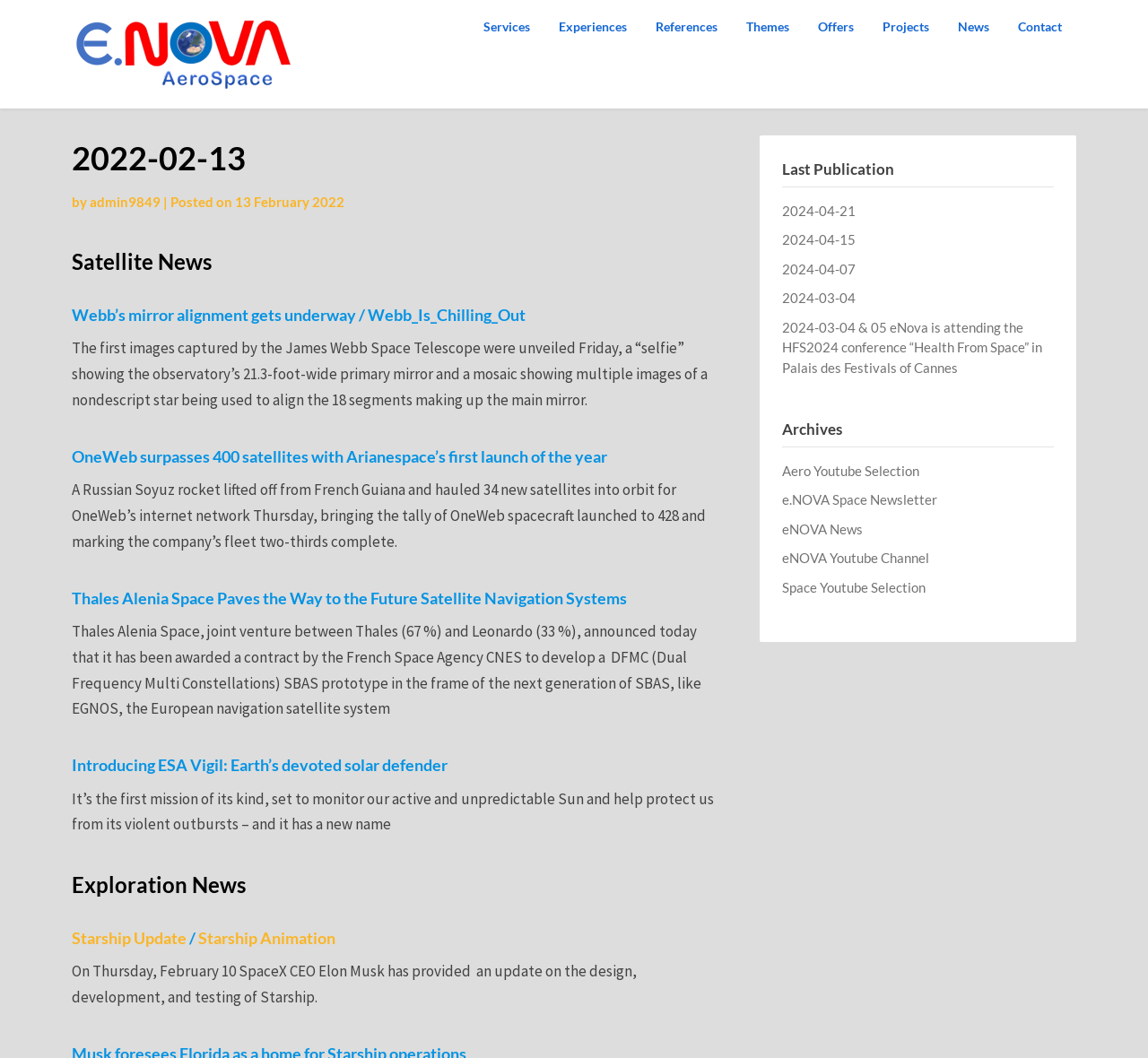Predict the bounding box coordinates of the area that should be clicked to accomplish the following instruction: "Click on the 'Services' link". The bounding box coordinates should consist of four float numbers between 0 and 1, i.e., [left, top, right, bottom].

[0.409, 0.0, 0.474, 0.051]